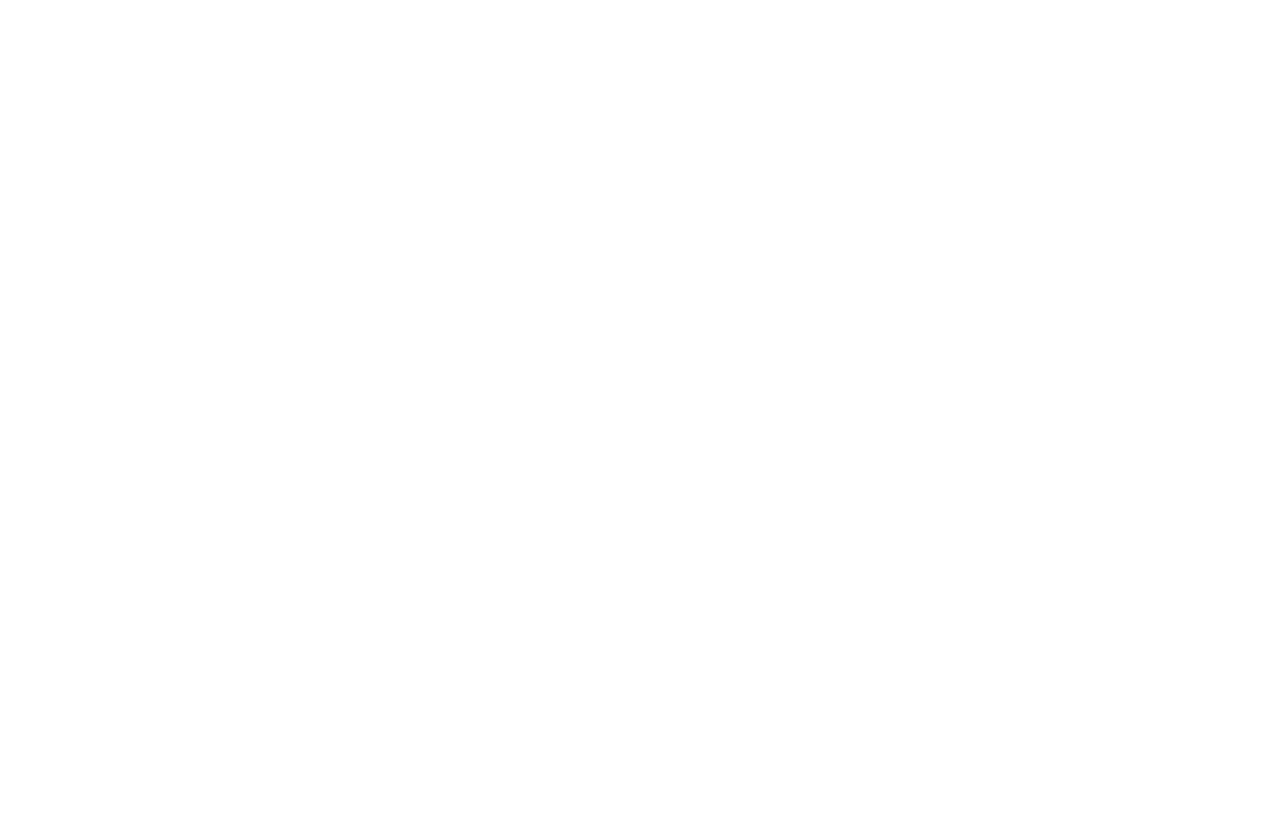What is the location of the wedding mentioned in the testimonial?
Refer to the screenshot and answer in one word or phrase.

Koh Samui, Thailand